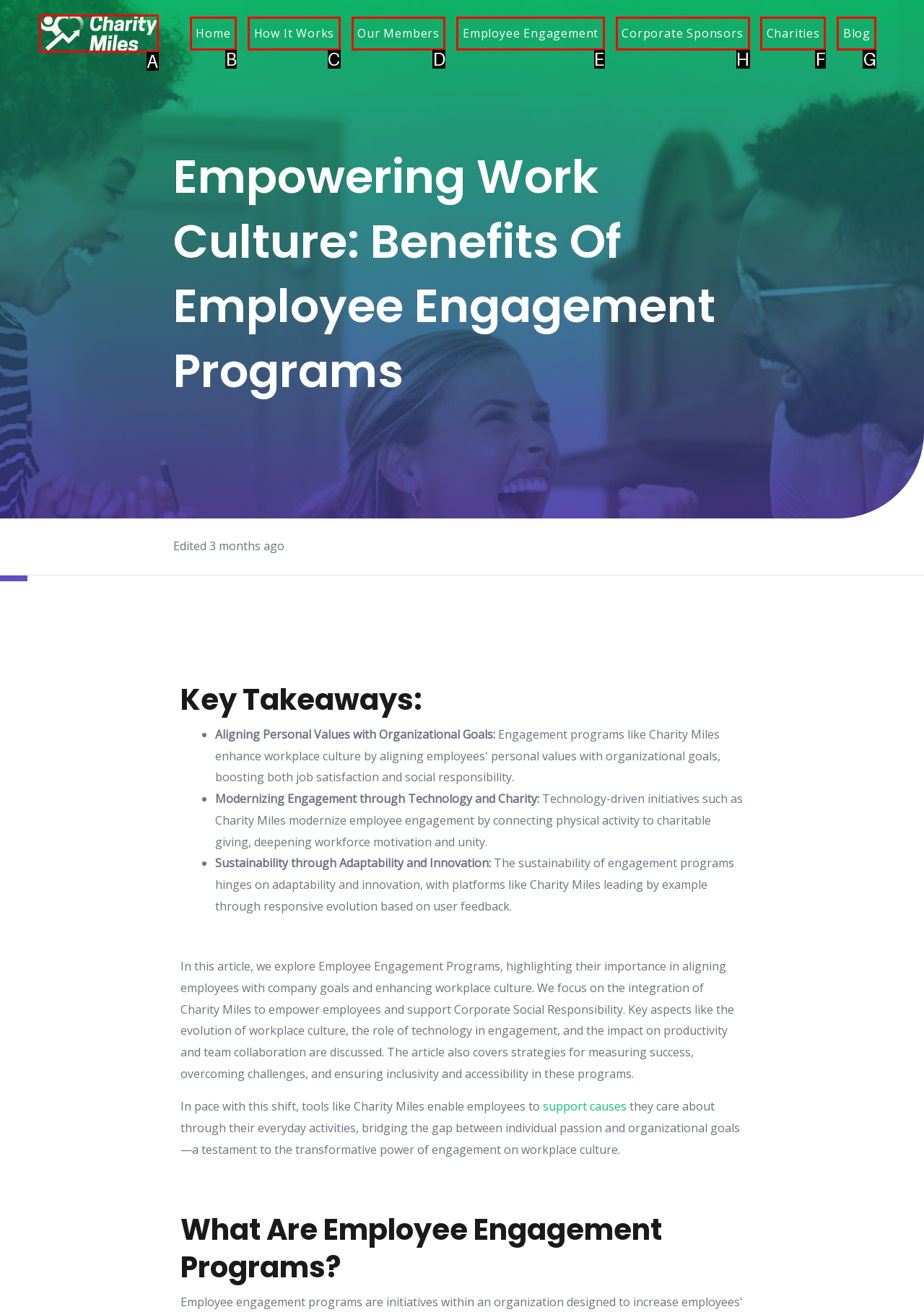Tell me which one HTML element I should click to complete the following instruction: Learn more about 'Corporate Sponsors'
Answer with the option's letter from the given choices directly.

H